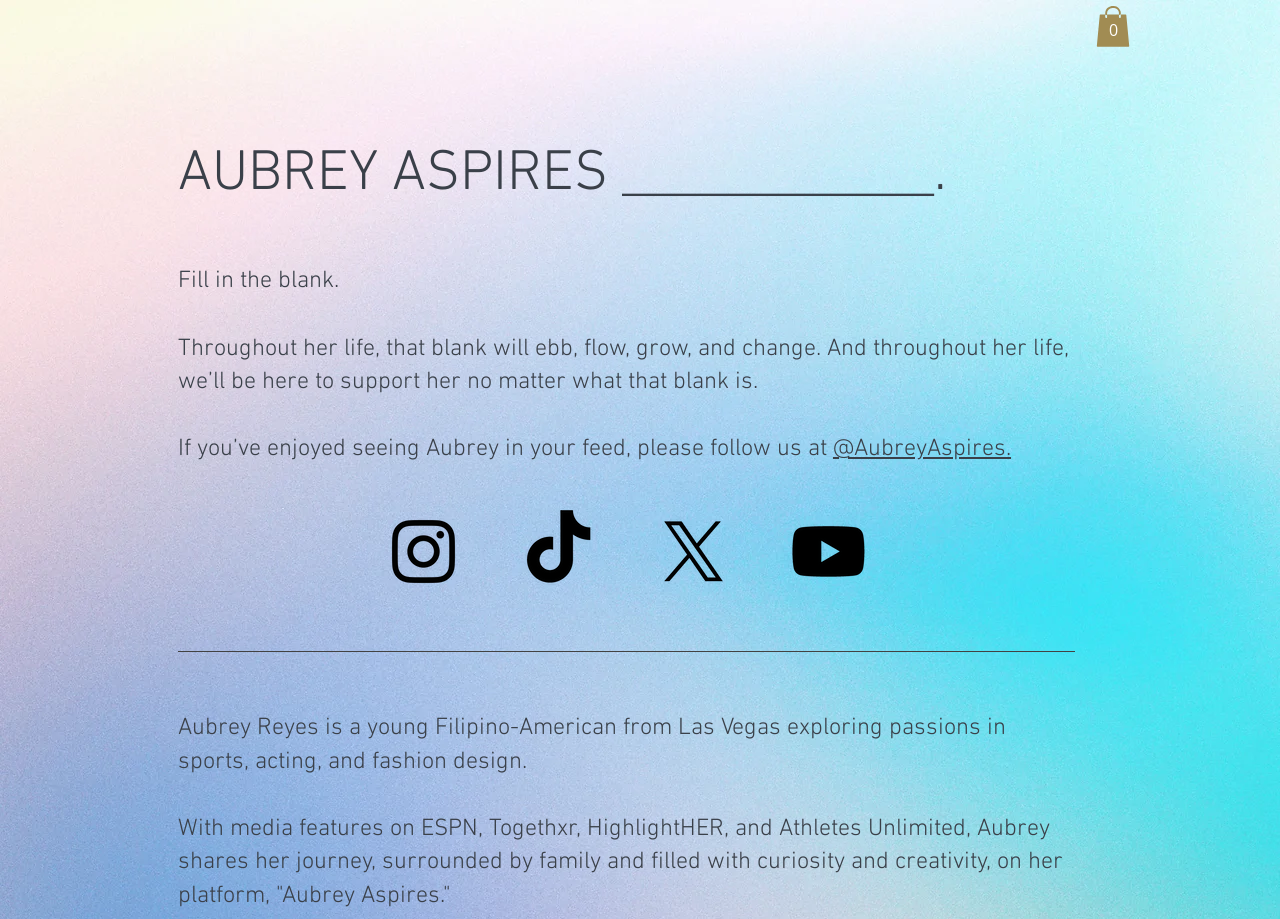Reply to the question with a single word or phrase:
Is there an image associated with the 'TikTok' link?

Yes